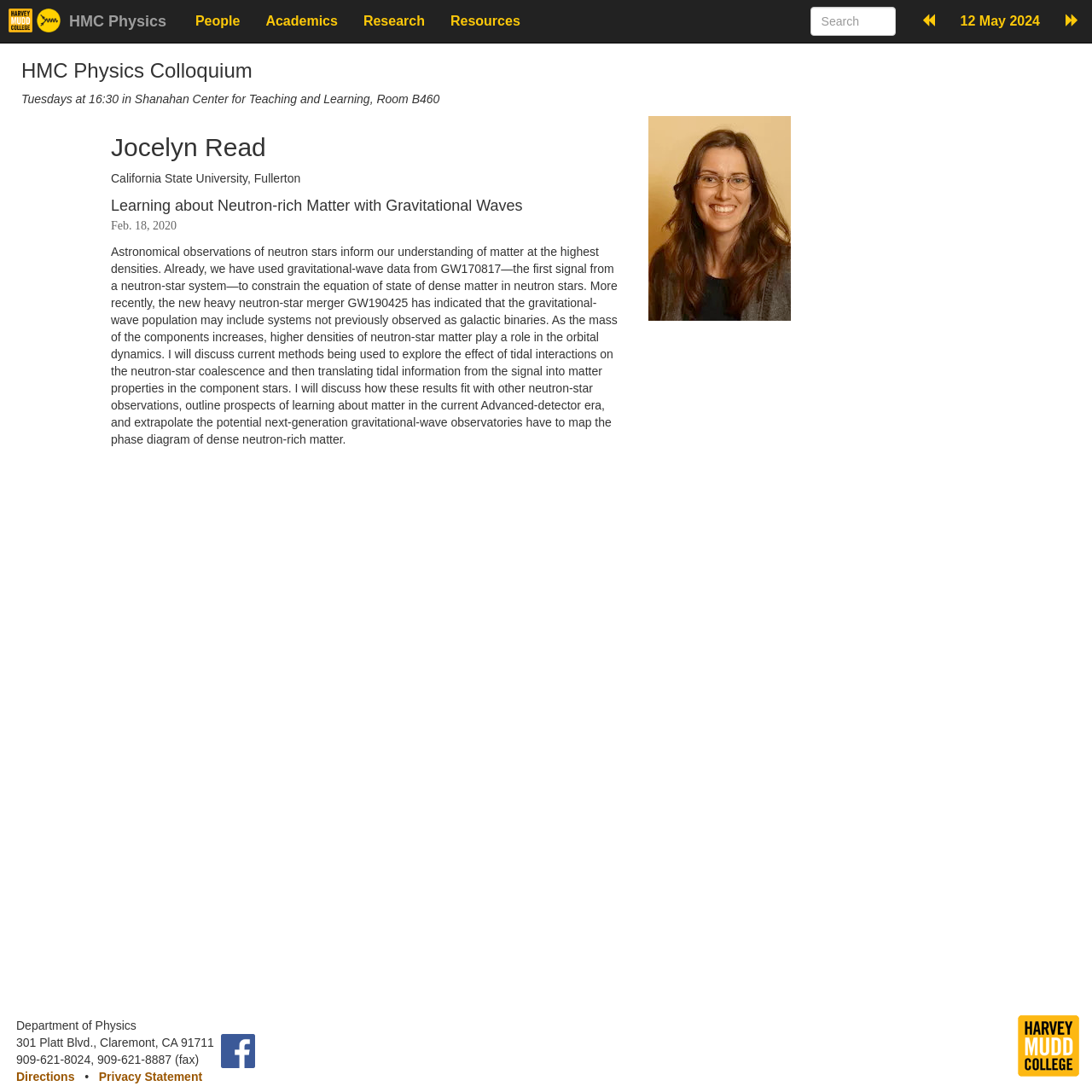Provide a comprehensive caption for the webpage.

The webpage is the HMC Physics page, featuring a prominent header section with the HMC logo and physics logo at the top left and right corners, respectively. Below the logos, there is a horizontal navigation menu with links to "People", "Academics", "Research", "Resources", and two icons with no text. 

On the top right side, there is a search bar with a placeholder text "Search". Below the navigation menu, there is a heading "HMC Physics Colloquium" followed by a description of the colloquium, including the time, location, and room number.

The main content of the page is focused on a specific colloquium event, featuring a heading "Jocelyn Read" and a subheading "California State University, Fullerton". There is a description of the event, including the title "Learning about Neutron-rich Matter with Gravitational Waves" and the date "Feb. 18, 2020". The description is a lengthy paragraph discussing the topic of neutron stars and gravitational waves.

To the right of the main content, there is an image, likely related to the colloquium event. At the bottom of the page, there is a footer section with a layout table containing two cells. The left cell has the department's contact information, including address, phone numbers, and fax number, as well as links to "Directions" and "Privacy Statement". The right cell has a link to the "HMC Physics Facebook page" with an accompanying icon.